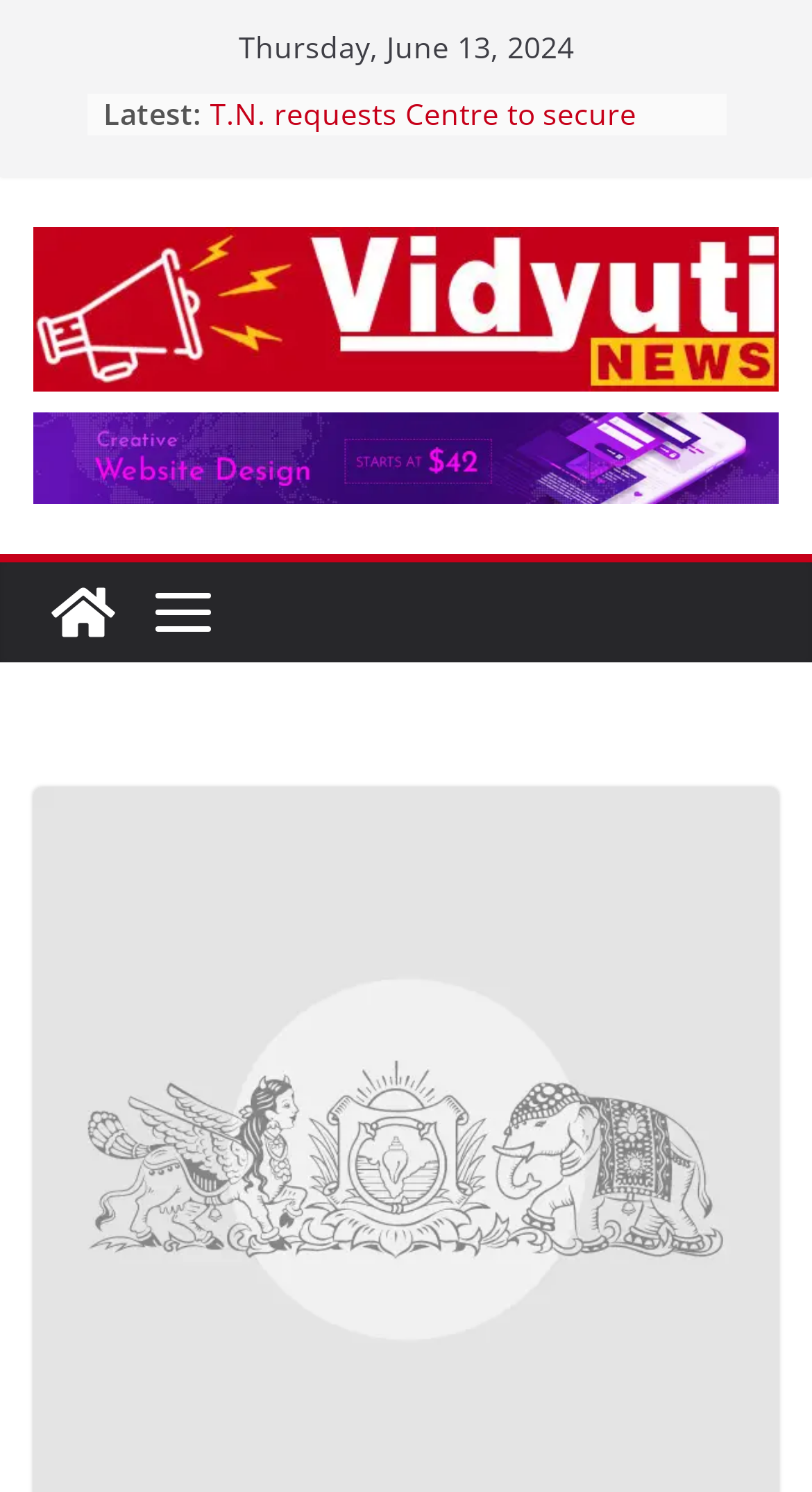Given the content of the image, can you provide a detailed answer to the question?
What is the text of the first link in the list of latest news?

I looked at the first link in the list of latest news, which is marked by a list marker '•', and found that its text is 'T.N. requests Centre to secure release of fishermen from Kuwait'.